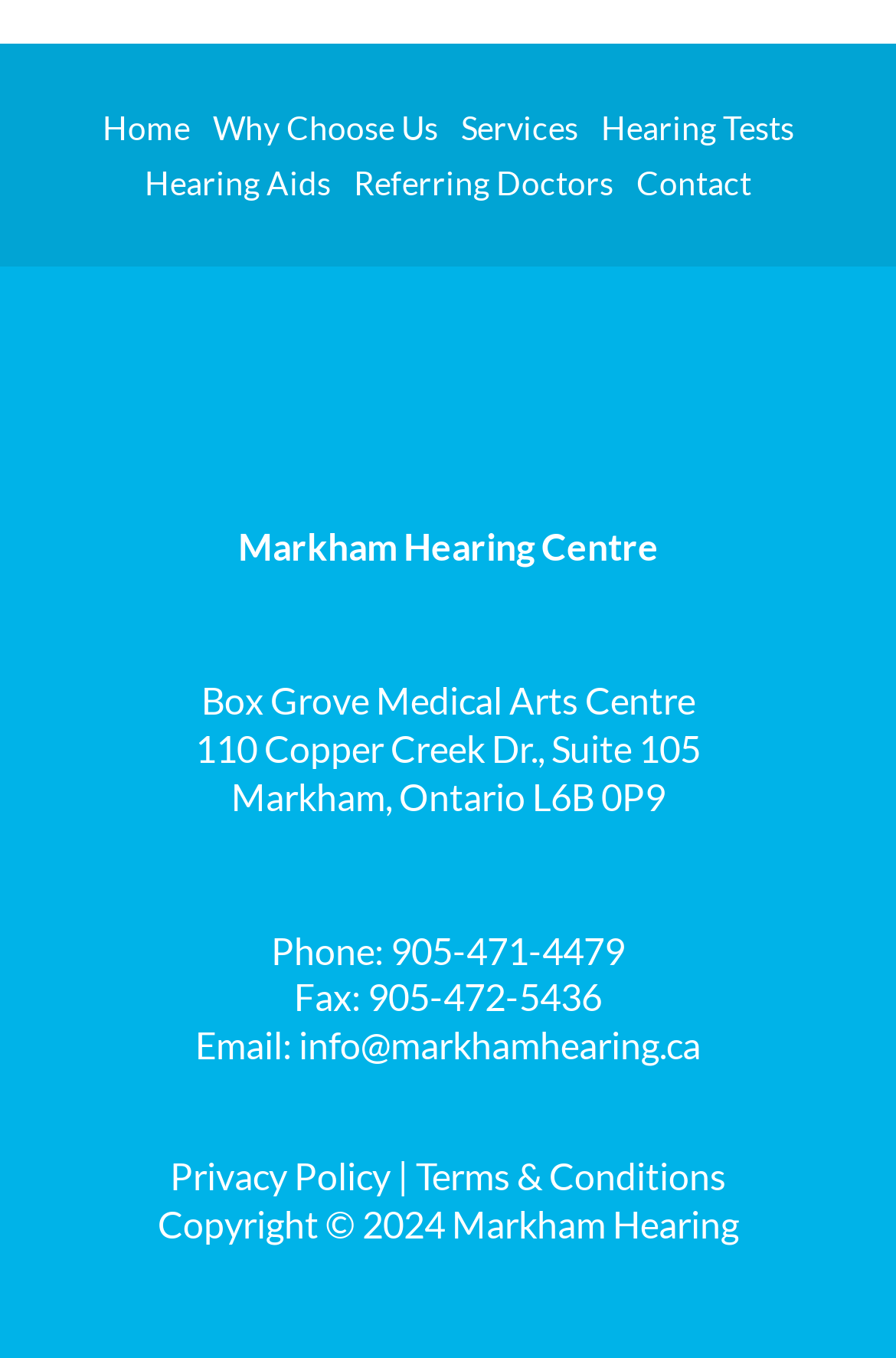Please answer the following question as detailed as possible based on the image: 
What is the name of the hearing centre?

The name of the hearing centre can be found in the StaticText element with the text 'Markham Hearing Centre' located at the top of the webpage.